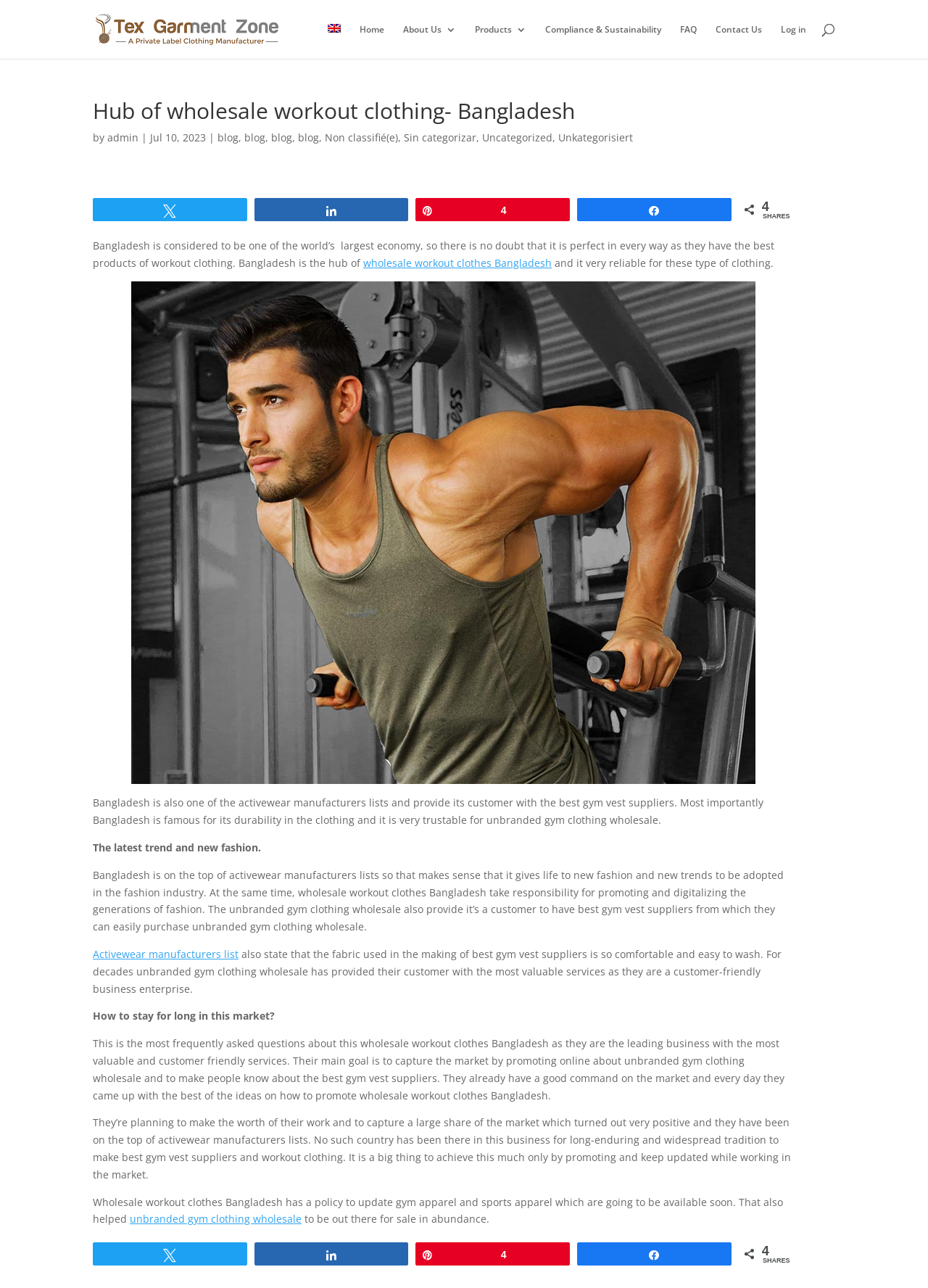Provide the bounding box coordinates, formatted as (top-left x, top-left y, bottom-right x, bottom-right y), with all values being floating point numbers between 0 and 1. Identify the bounding box of the UI element that matches the description: About Us

[0.434, 0.019, 0.491, 0.046]